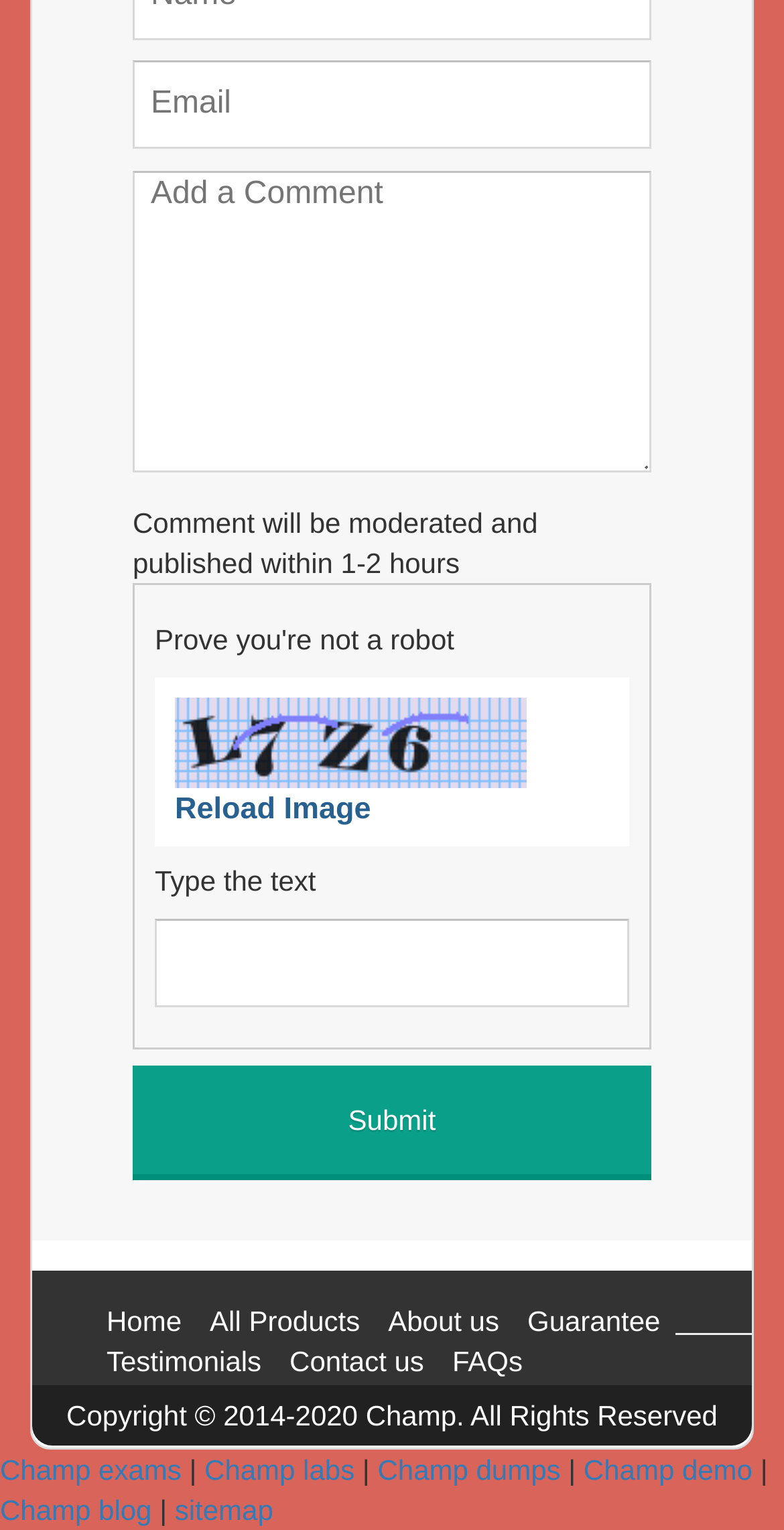How many links are there in the footer section?
Refer to the image and provide a one-word or short phrase answer.

9